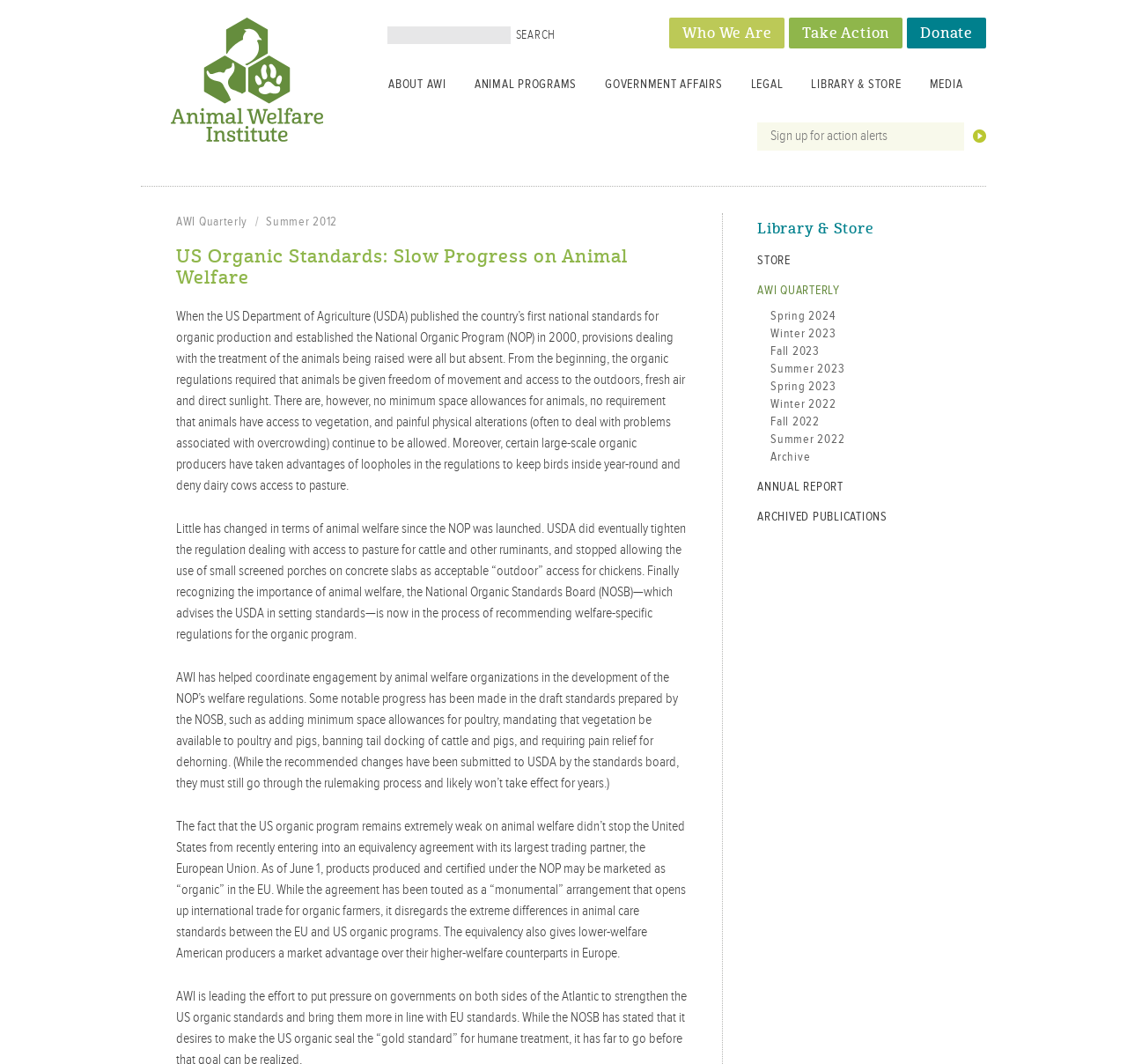Provide the bounding box coordinates of the HTML element this sentence describes: "name="keywords"".

[0.343, 0.025, 0.453, 0.041]